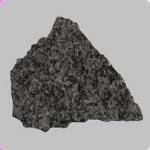Give a one-word or short phrase answer to this question: 
What is the color of the background in the image?

Neutral gray